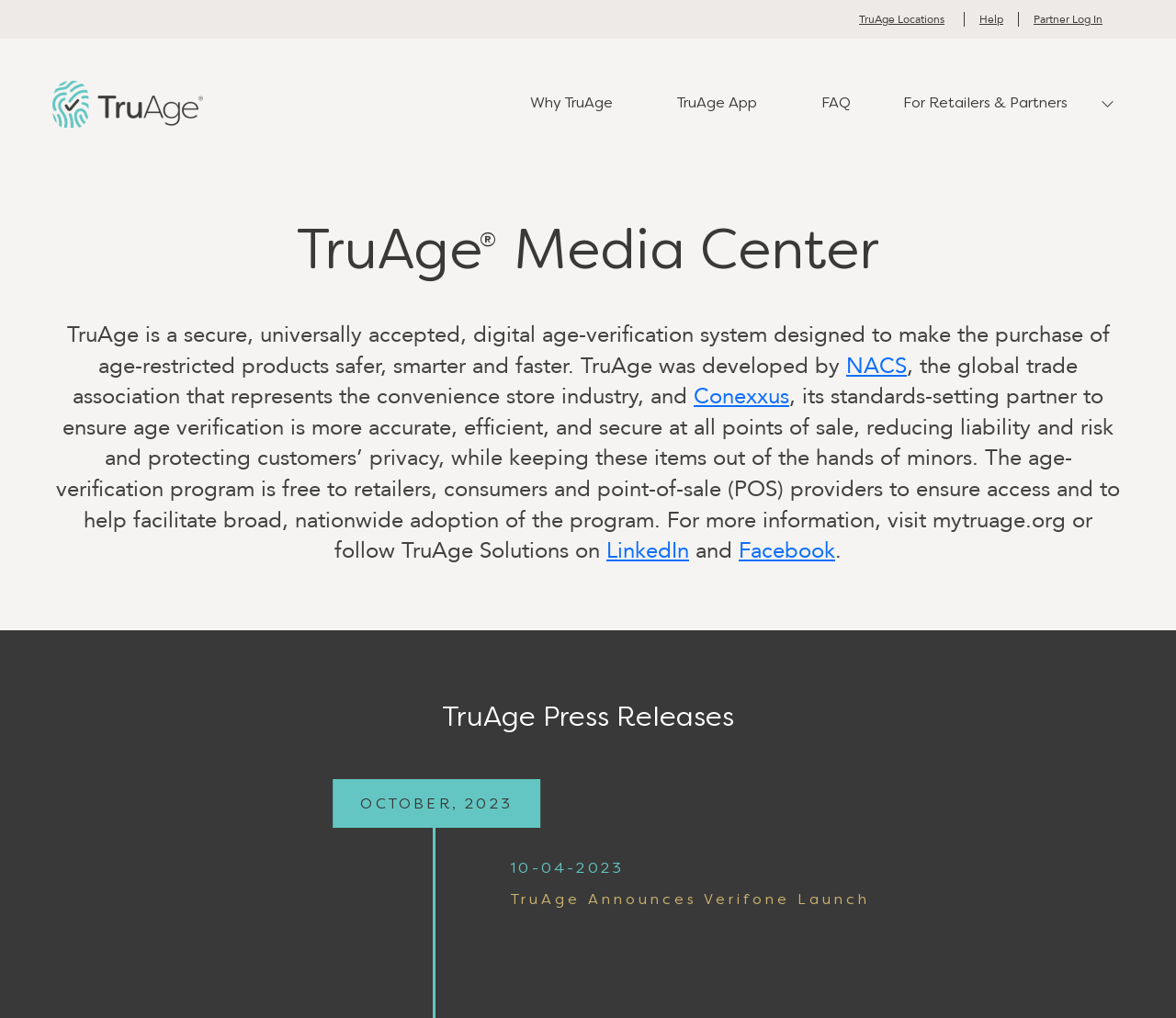Please answer the following question using a single word or phrase: 
What is the purpose of TruAge?

To make age-restricted product purchase safer